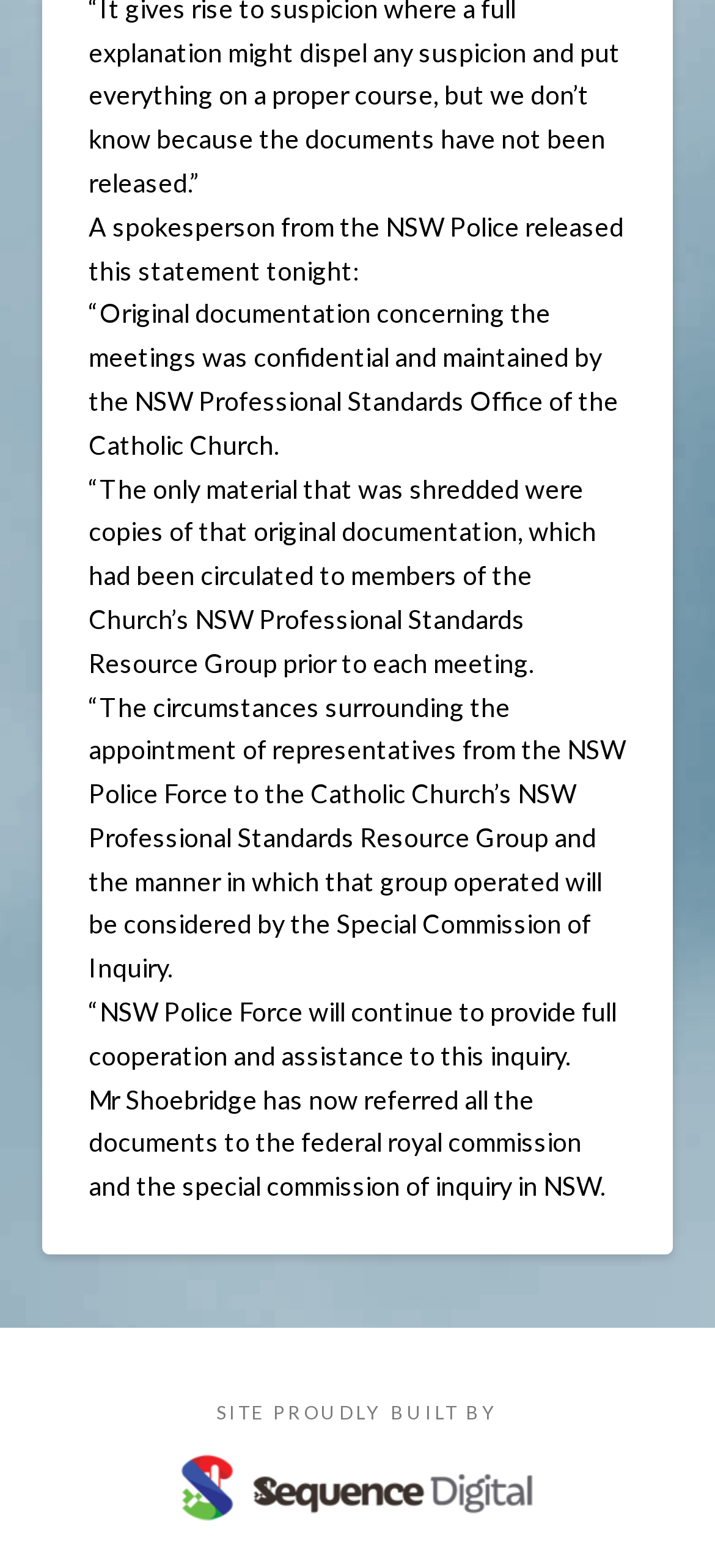Who referred documents to the federal royal commission?
Using the picture, provide a one-word or short phrase answer.

Mr Shoebridge